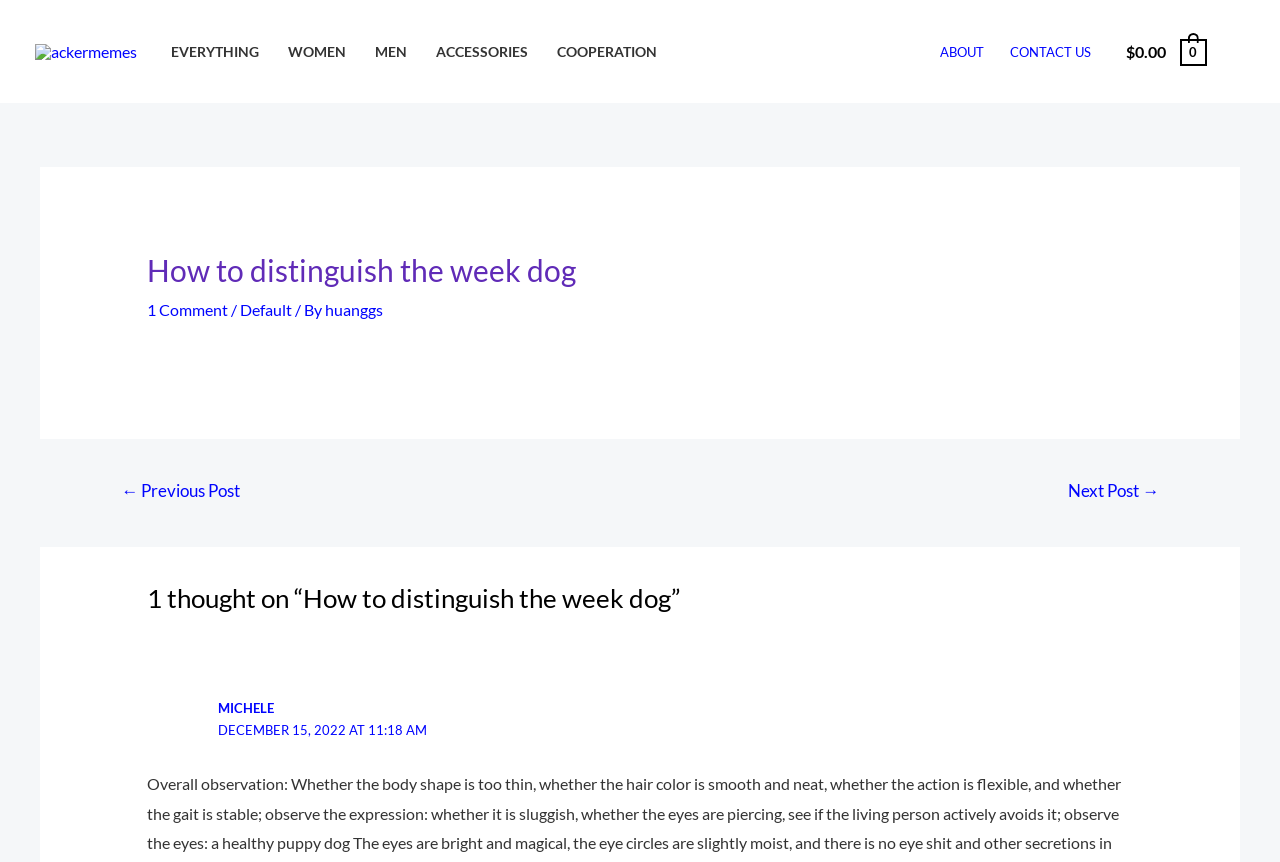Find the bounding box coordinates of the element to click in order to complete the given instruction: "view comments."

[0.115, 0.672, 0.885, 0.717]